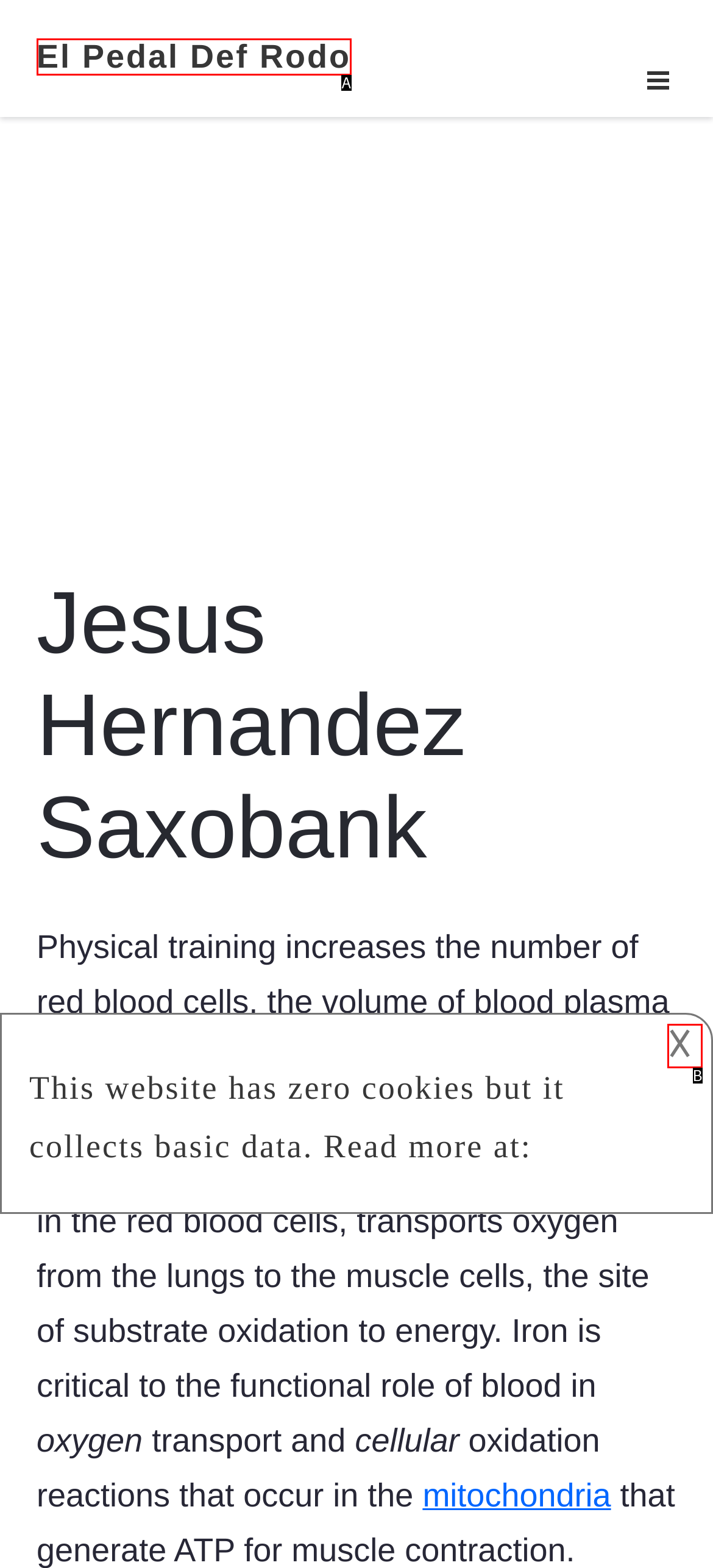Find the option that best fits the description: El Pedal Def Rodo. Answer with the letter of the option.

A